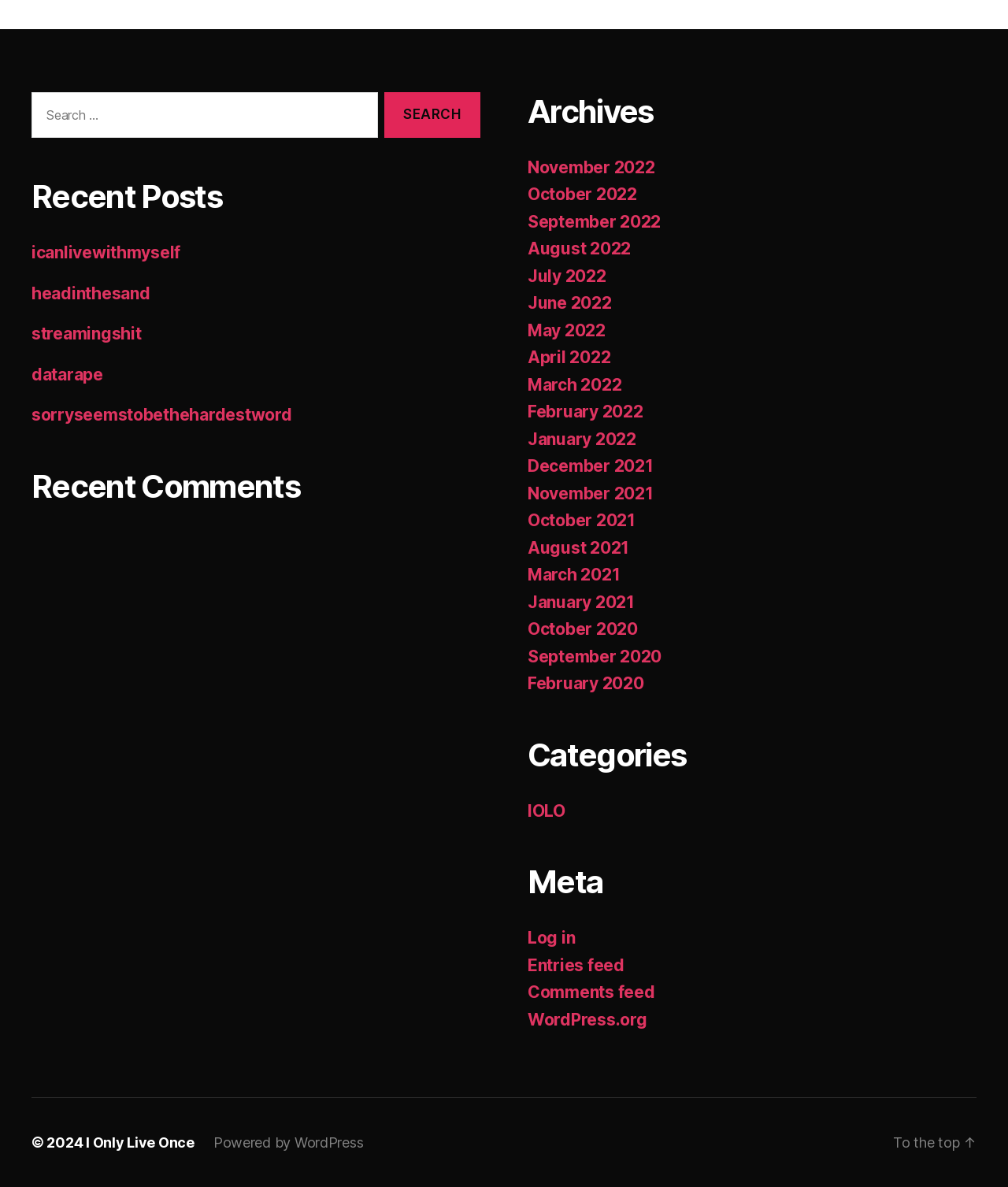Respond to the question below with a single word or phrase: How many categories are listed?

1